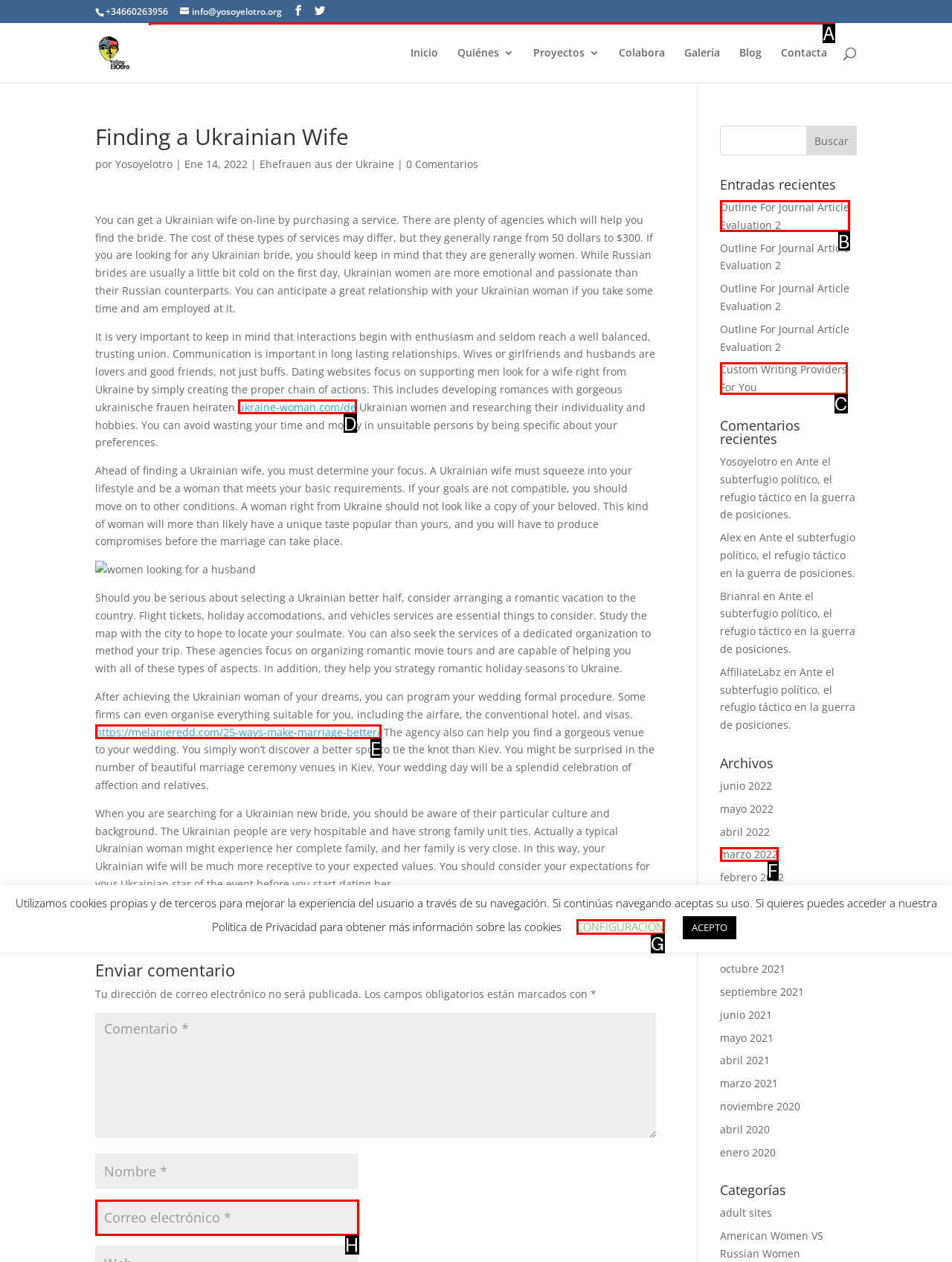Identify the letter of the UI element that fits the description: Custom Writing Providers For You
Respond with the letter of the option directly.

C